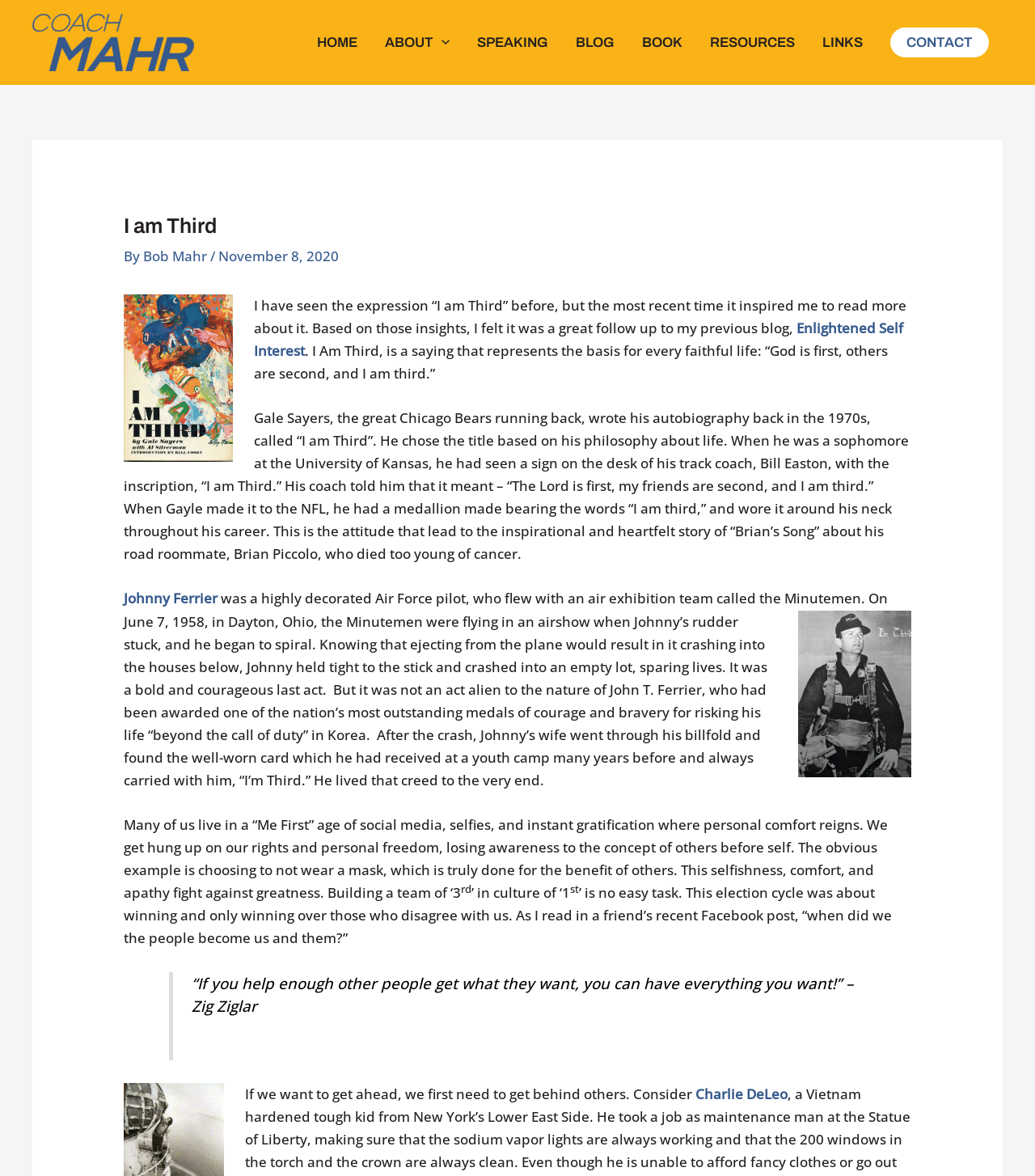What is the name of the author of the blog post?
Provide an in-depth answer to the question, covering all aspects.

The answer can be found in the header section of the webpage, where it says 'I am Third' by Bob Mahr.